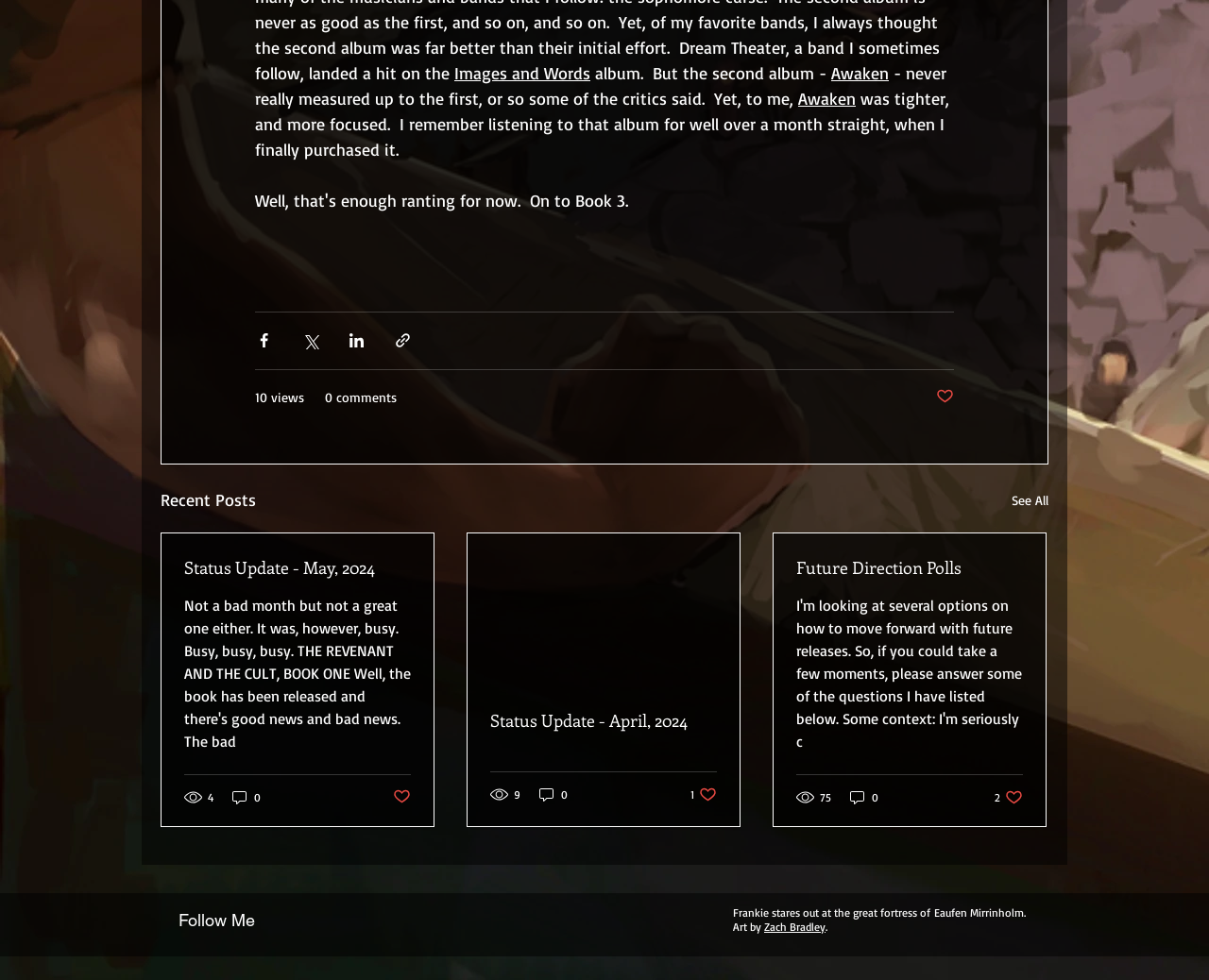Locate the bounding box coordinates of the clickable part needed for the task: "Like the post".

[0.774, 0.395, 0.789, 0.415]